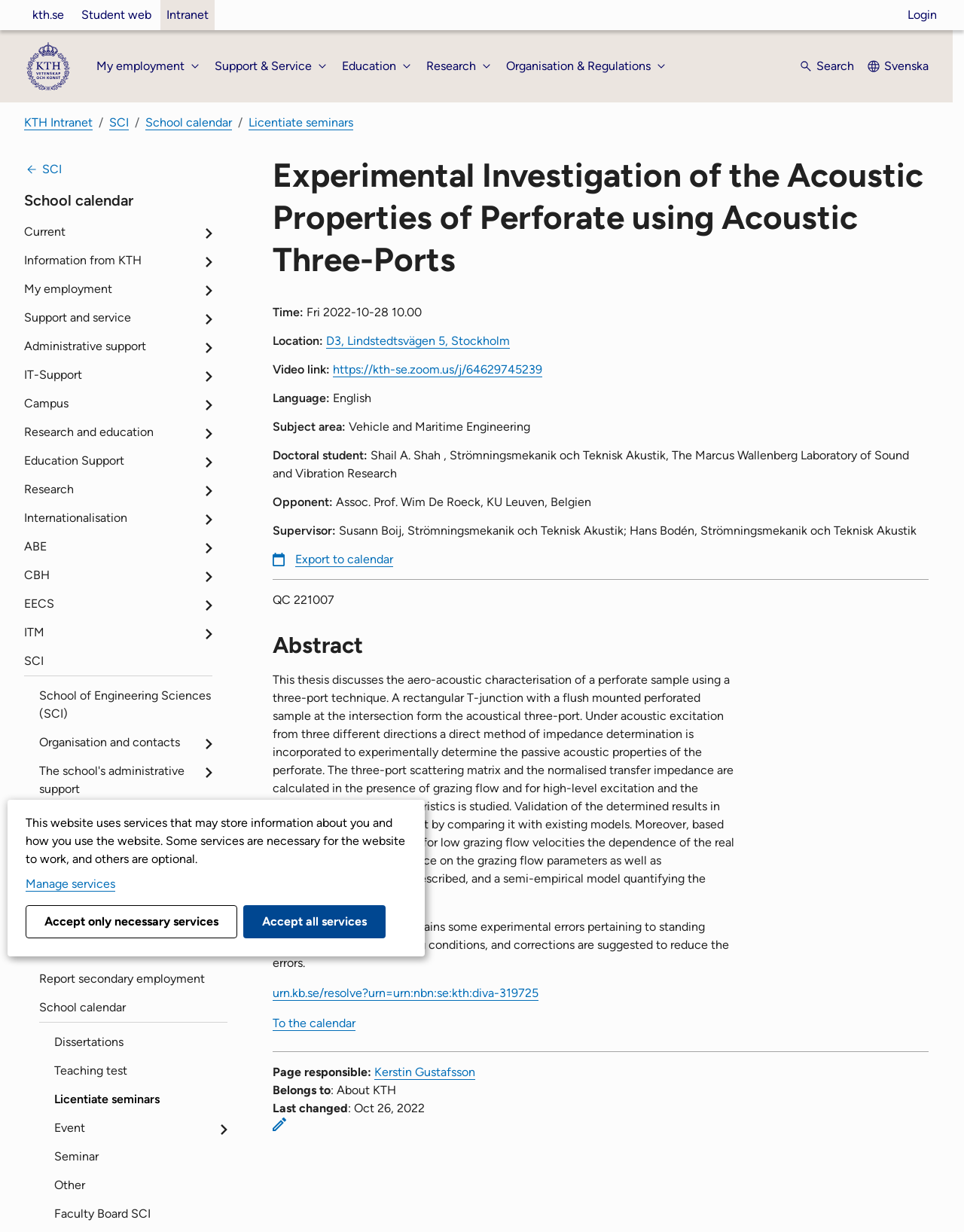Identify the bounding box coordinates of the element that should be clicked to fulfill this task: "Search for something". The coordinates should be provided as four float numbers between 0 and 1, i.e., [left, top, right, bottom].

[0.828, 0.042, 0.886, 0.066]